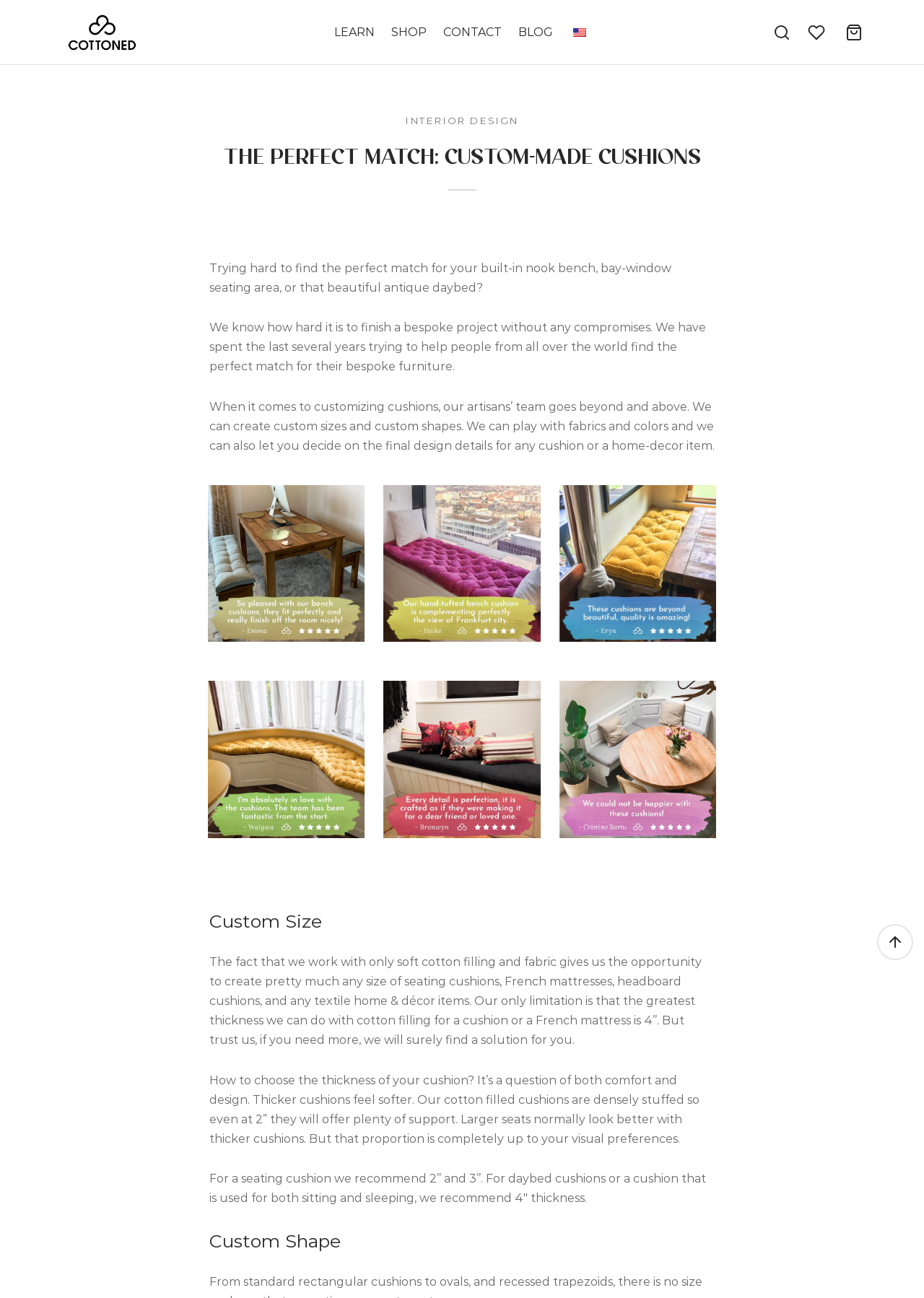Please locate the clickable area by providing the bounding box coordinates to follow this instruction: "Search for something".

[0.837, 0.018, 0.855, 0.032]